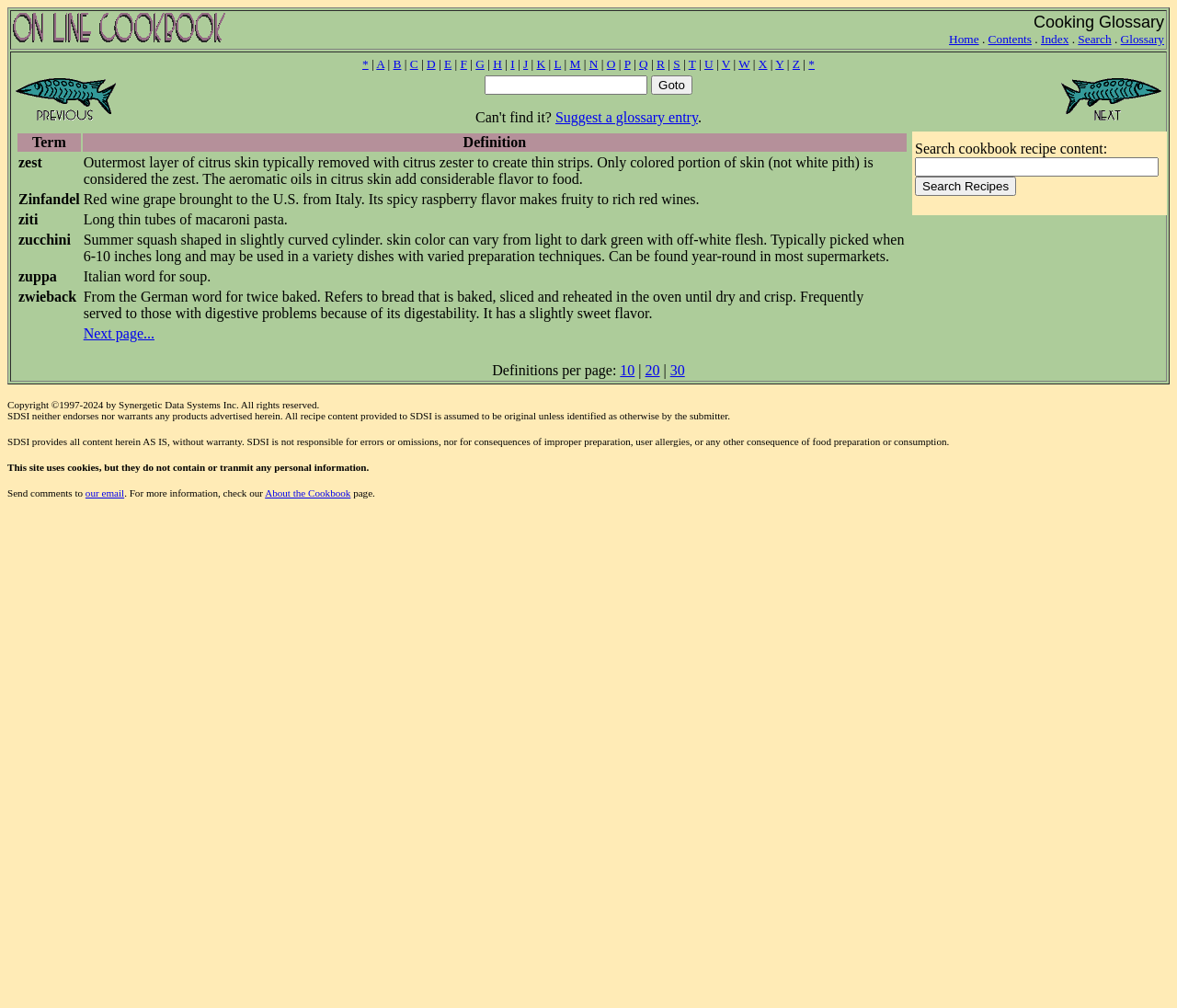Please determine the bounding box of the UI element that matches this description: Suggest a glossary entry. The coordinates should be given as (top-left x, top-left y, bottom-right x, bottom-right y), with all values between 0 and 1.

[0.472, 0.109, 0.593, 0.124]